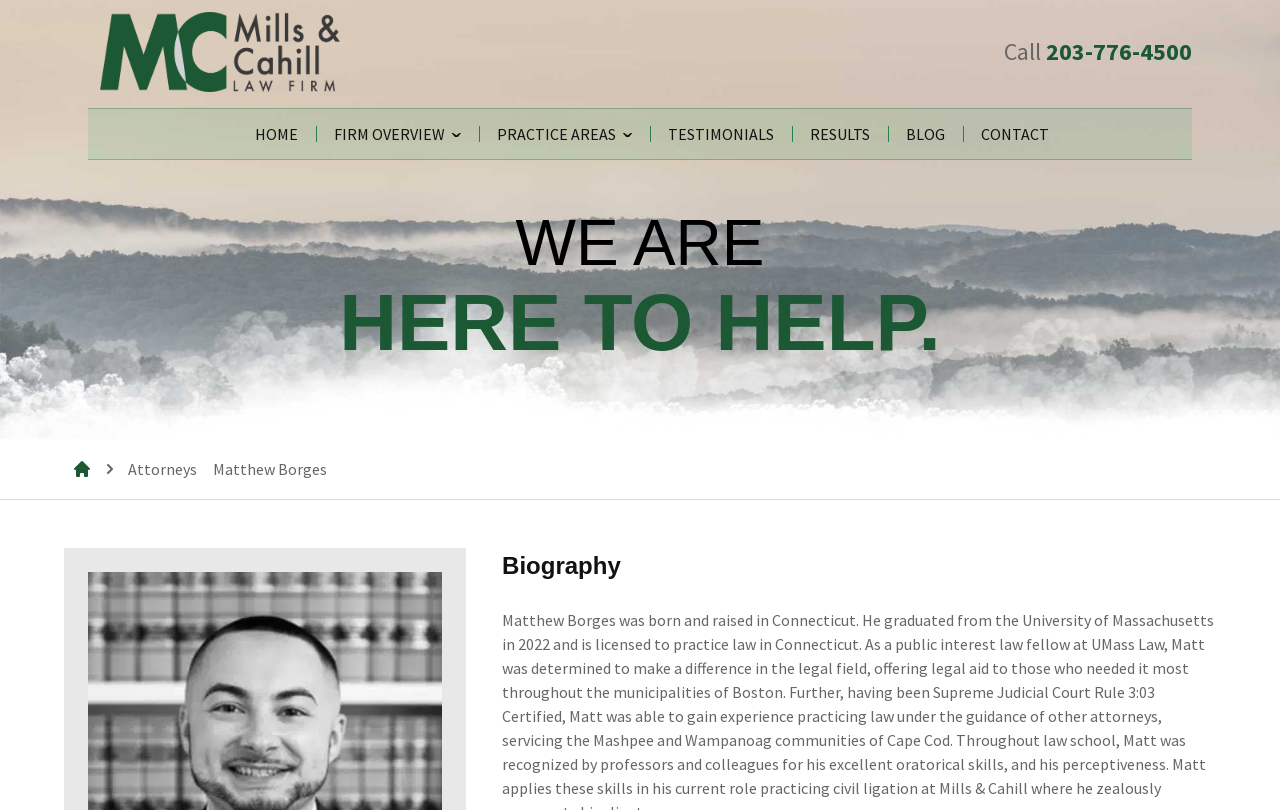Provide the bounding box coordinates of the UI element that matches the description: "203-776-4500".

[0.817, 0.044, 0.931, 0.083]